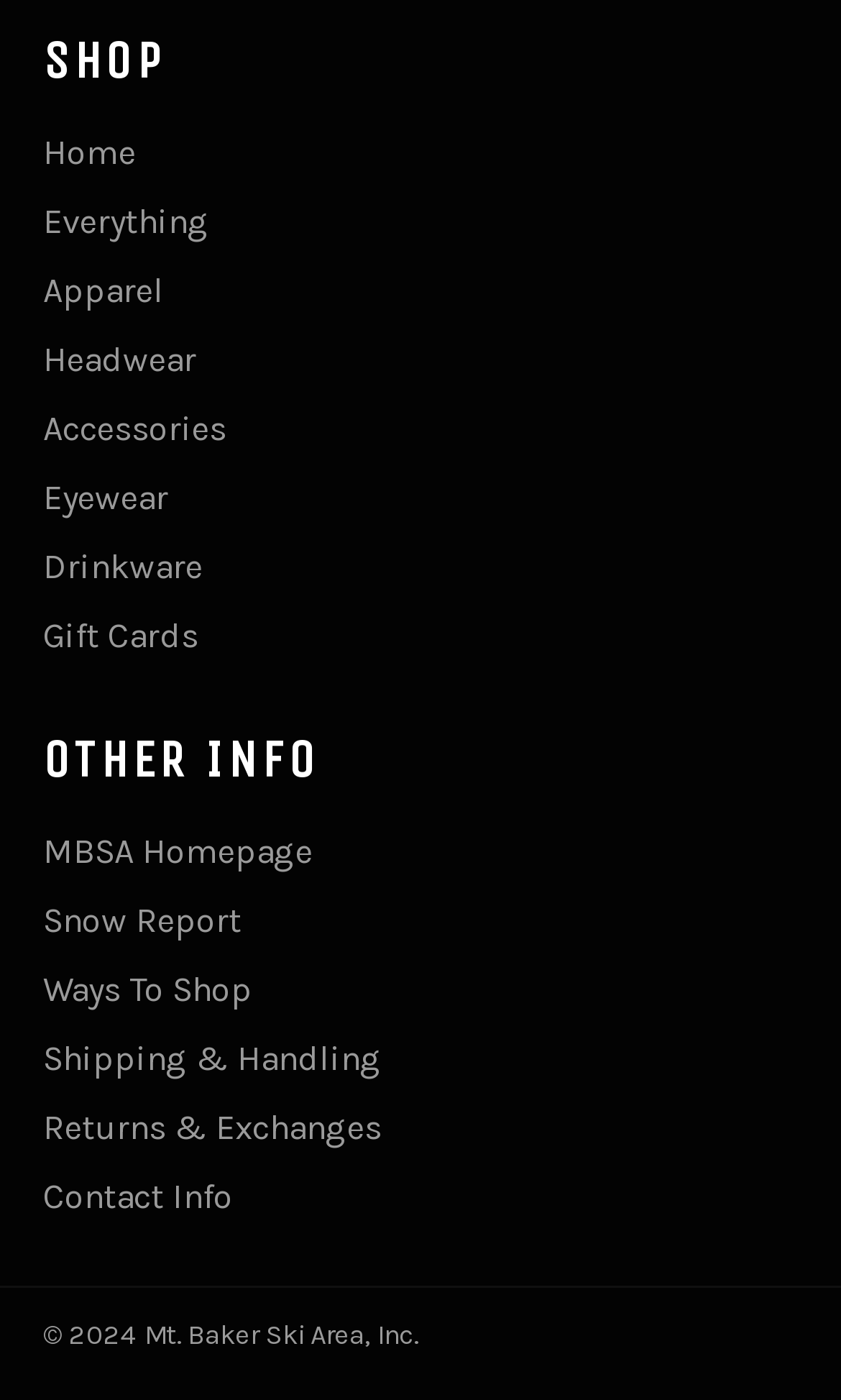Kindly determine the bounding box coordinates for the clickable area to achieve the given instruction: "check snow report".

[0.051, 0.642, 0.287, 0.671]